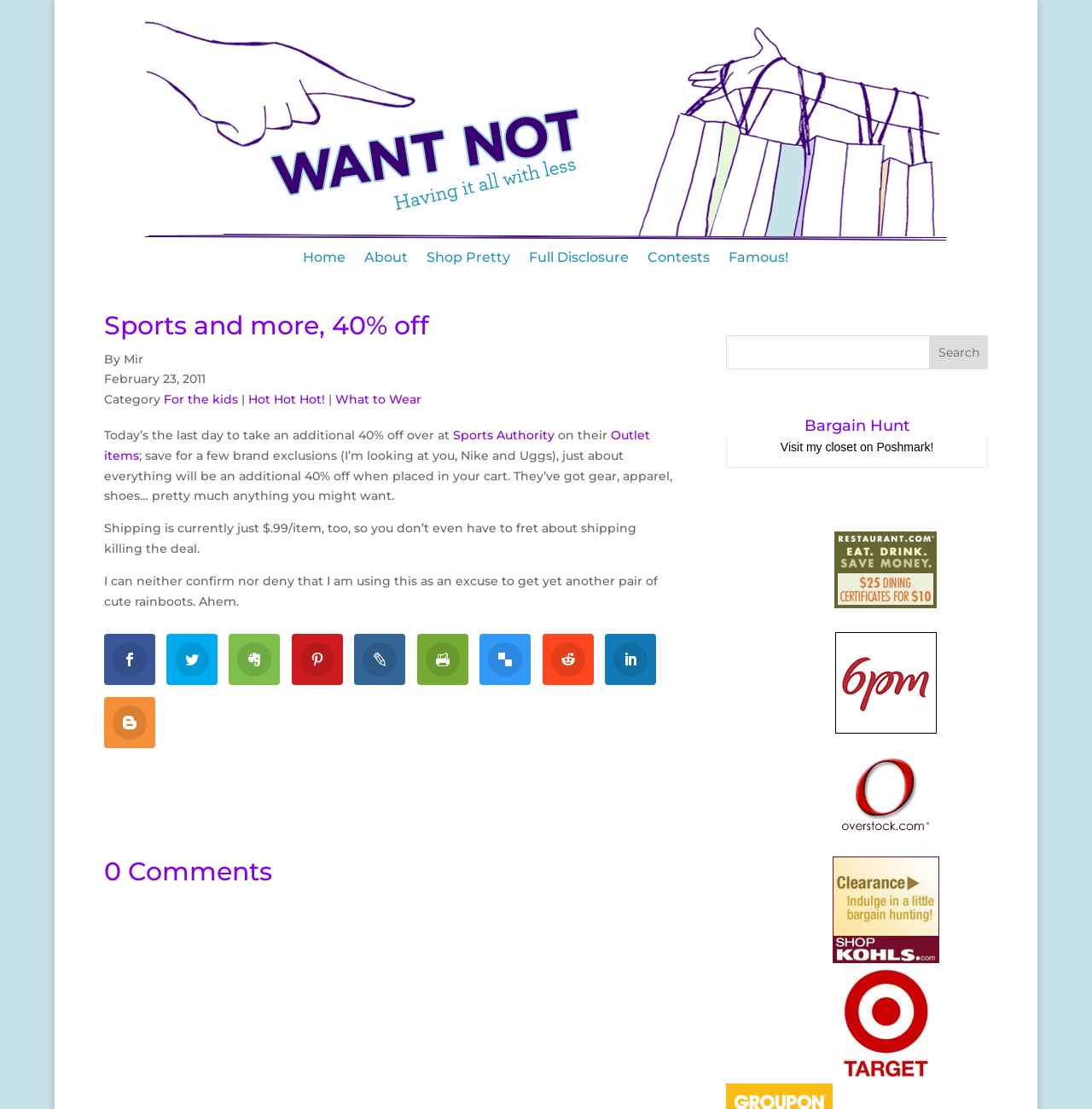Locate the bounding box coordinates of the element that needs to be clicked to carry out the instruction: "Visit my closet on Poshmark!". The coordinates should be given as four float numbers ranging from 0 to 1, i.e., [left, top, right, bottom].

[0.715, 0.397, 0.855, 0.409]